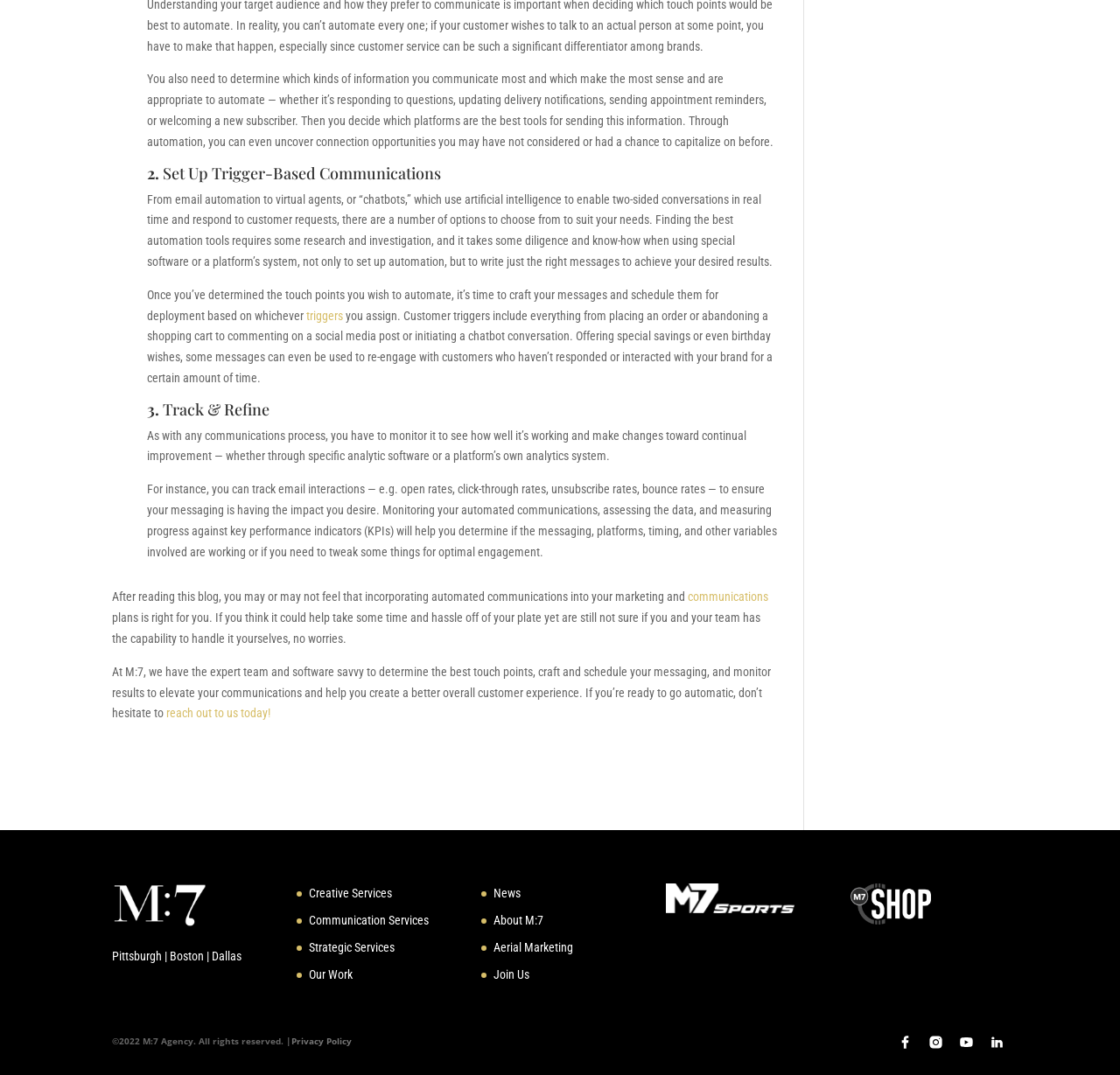Determine the bounding box coordinates of the clickable region to carry out the instruction: "Share on Facebook".

None